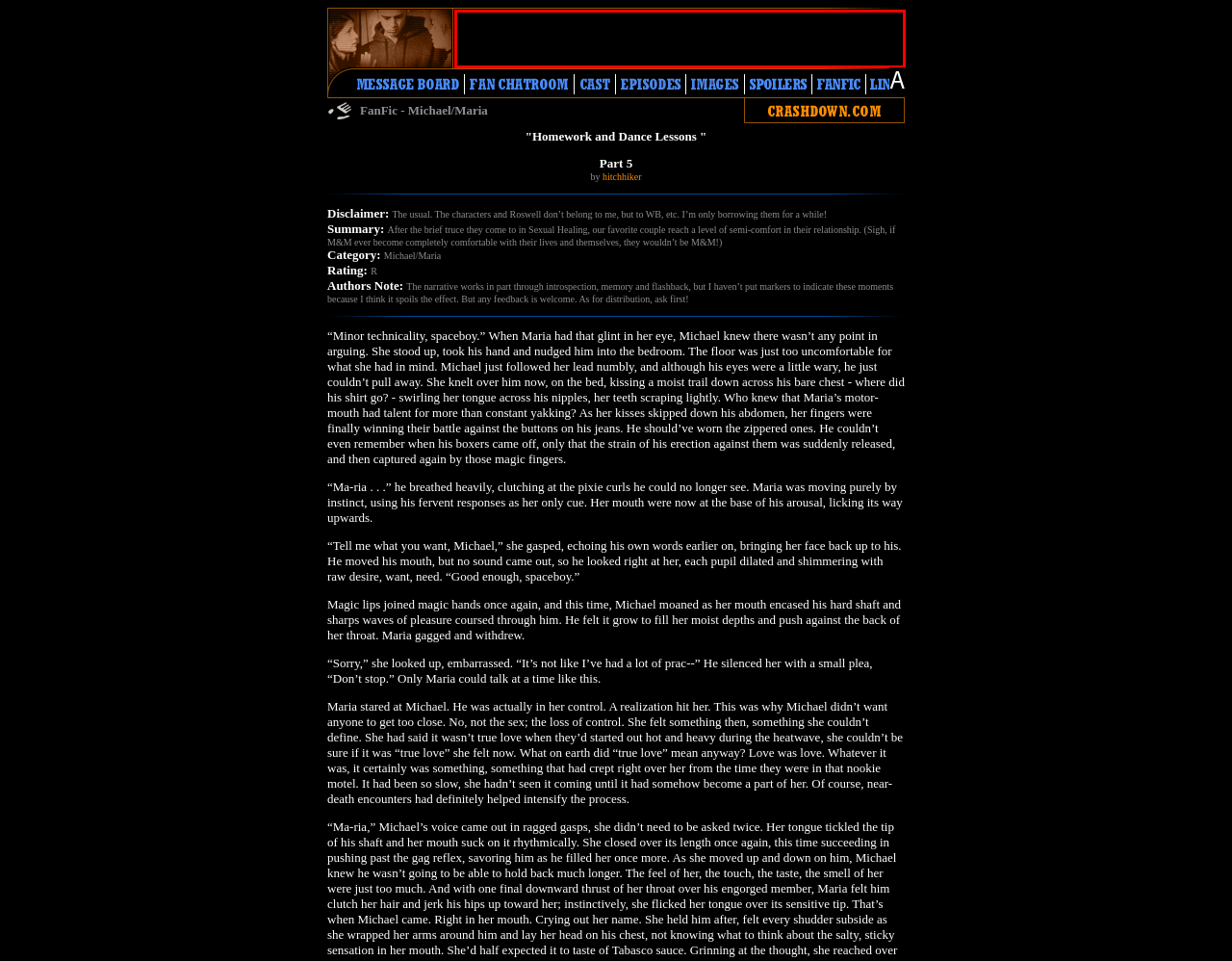Match the description: aria-label="Advertisement" name="aswift_0" title="Advertisement" to one of the options shown. Reply with the letter of the best match.

A